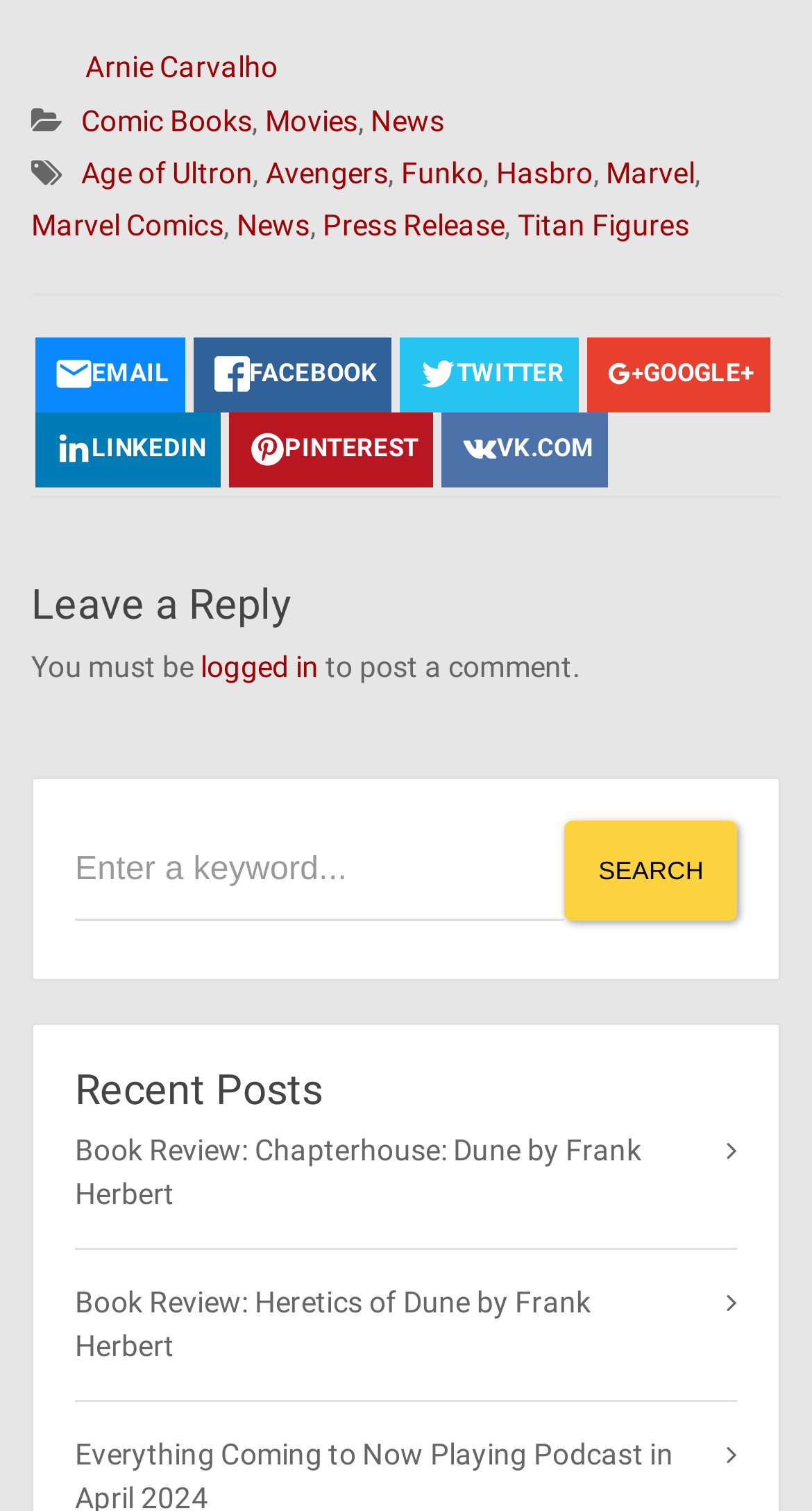Please provide the bounding box coordinates for the element that needs to be clicked to perform the following instruction: "Click on Leave a Reply". The coordinates should be given as four float numbers between 0 and 1, i.e., [left, top, right, bottom].

[0.038, 0.385, 0.962, 0.415]